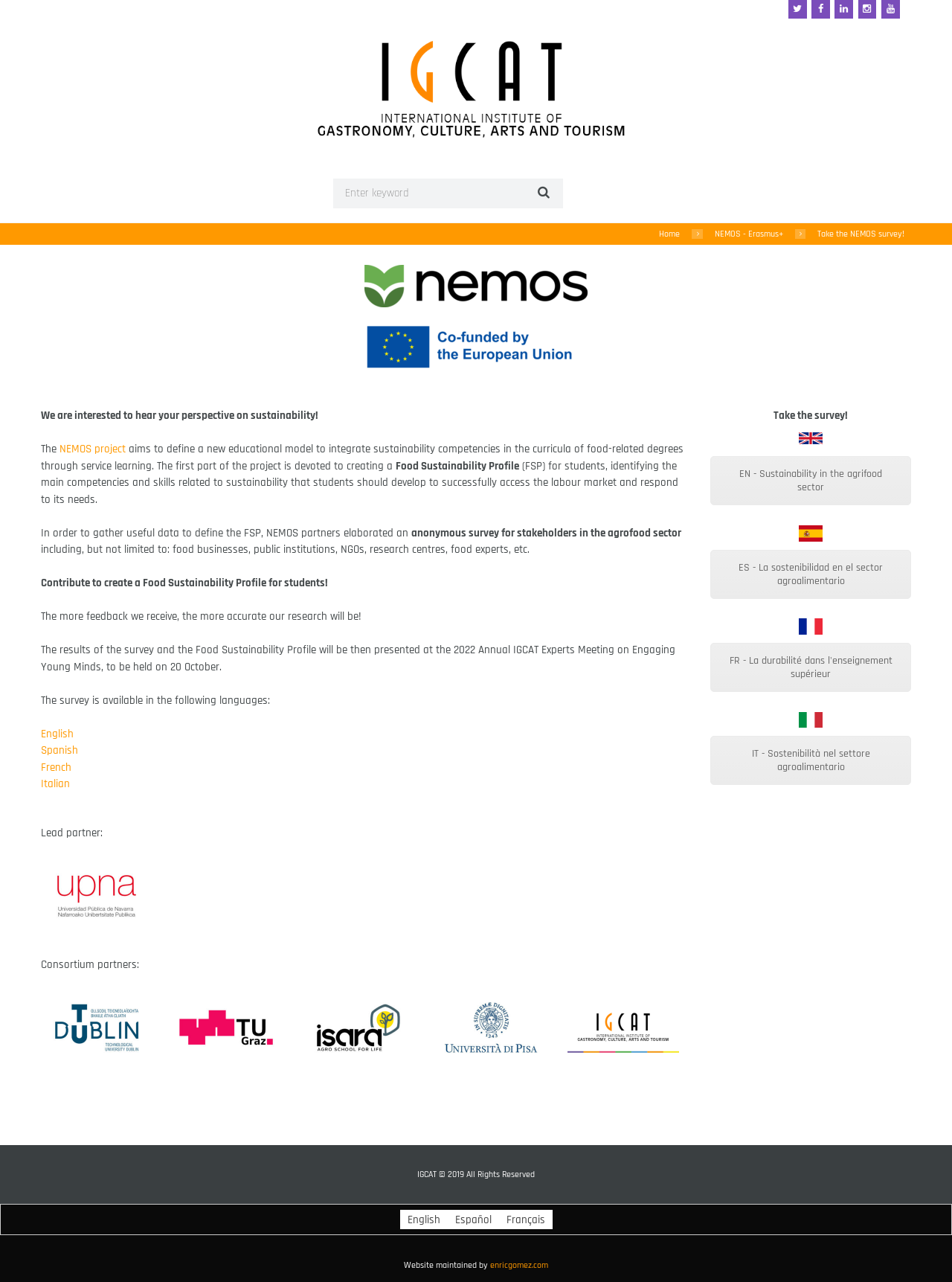How many languages is the survey available in?
Using the image as a reference, answer the question with a short word or phrase.

Four